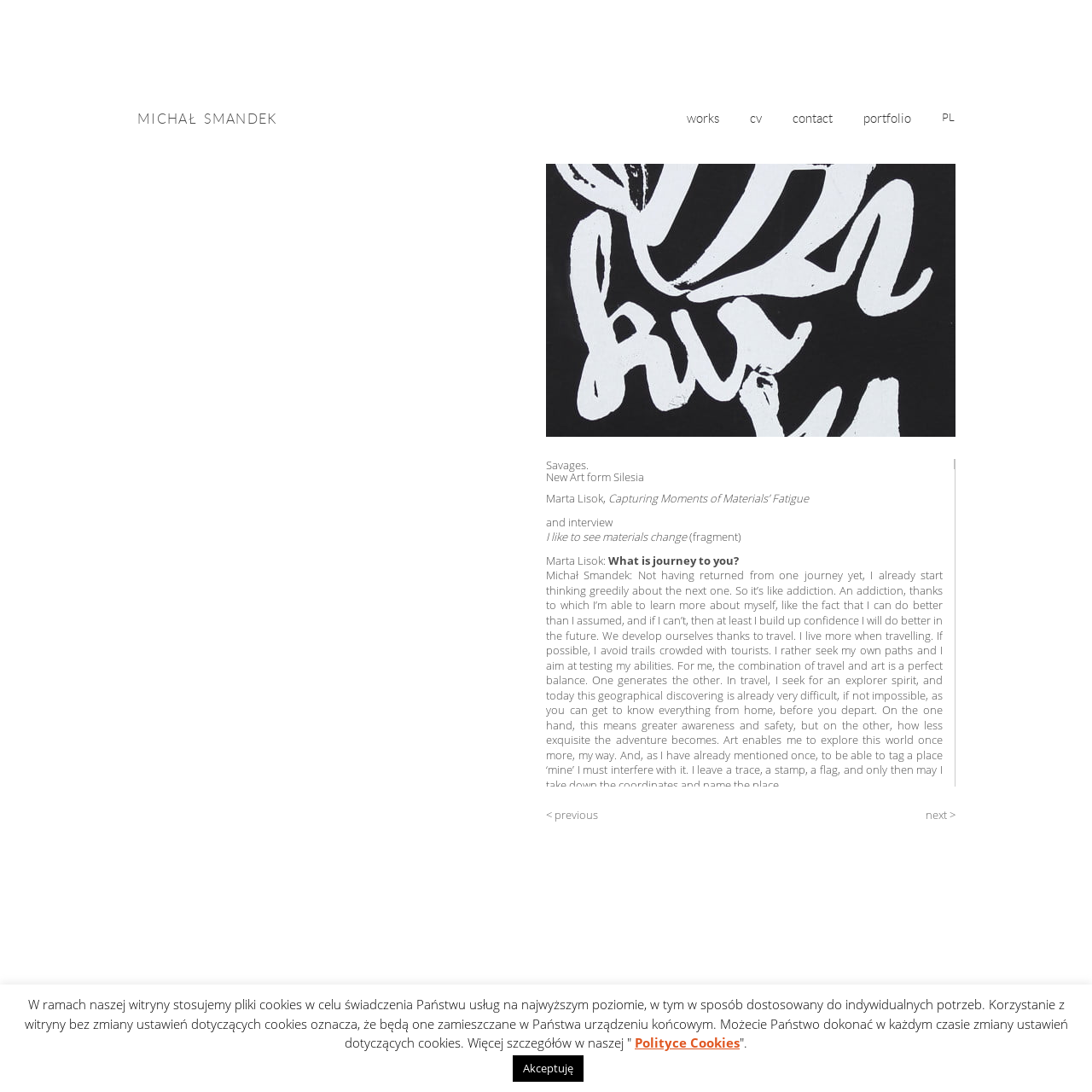Describe the entire webpage, focusing on both content and design.

The webpage appears to be a personal website or portfolio of Michał Smandek, with a focus on his artistic work and travels. At the top of the page, there are several links to different sections of the website, including "works", "cv", "contact", and "portfolio". To the right of these links, there is a language selection option with a link to "PL".

Below the navigation links, there is a large image that takes up most of the width of the page. Underneath the image, there is an article section with a heading "Savages." and a subheading "New Art form Silesia". 

The main content of the page is an interview with Marta Lisok, where she discusses her work and artistic process. The interview is presented in a series of paragraphs, with Marta's quotes and statements separated by her name in bold font. The text is divided into sections, with headings and subheadings that break up the content.

At the bottom of the page, there are navigation links to move to the previous or next page of the interview. There is also a cookie policy notification with a link to learn more and a button to accept the policy.

Overall, the webpage has a clean and simple design, with a focus on showcasing the artistic work and travels of Michał Smandek, as well as the interview with Marta Lisok.